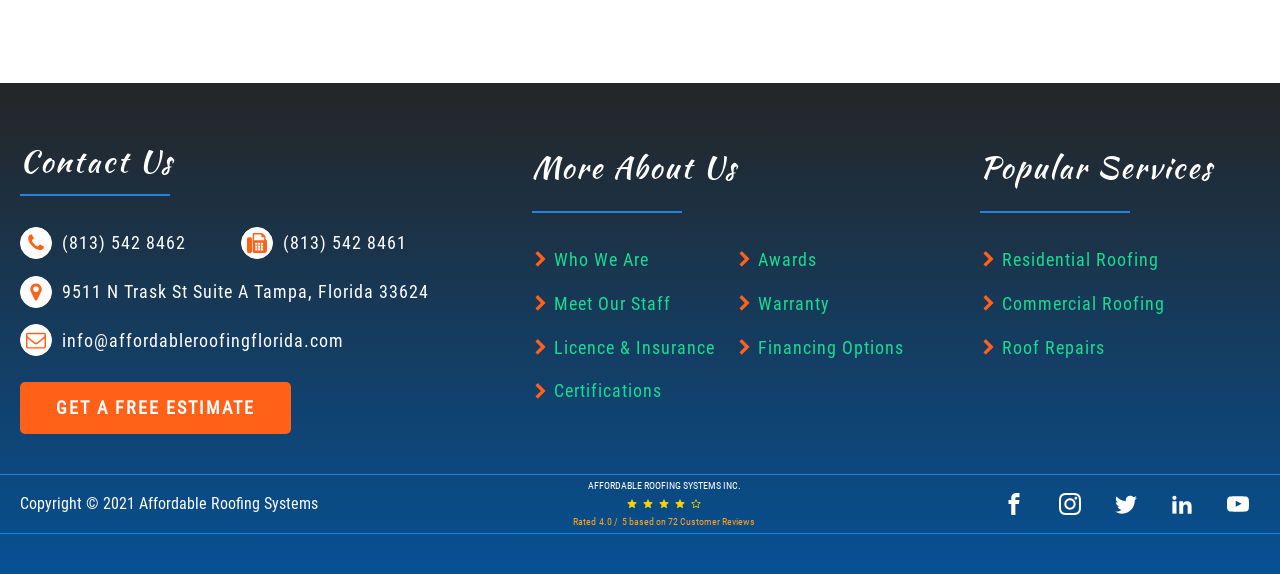Determine the bounding box coordinates for the UI element matching this description: "Commercial Roofing".

[0.783, 0.512, 0.91, 0.546]